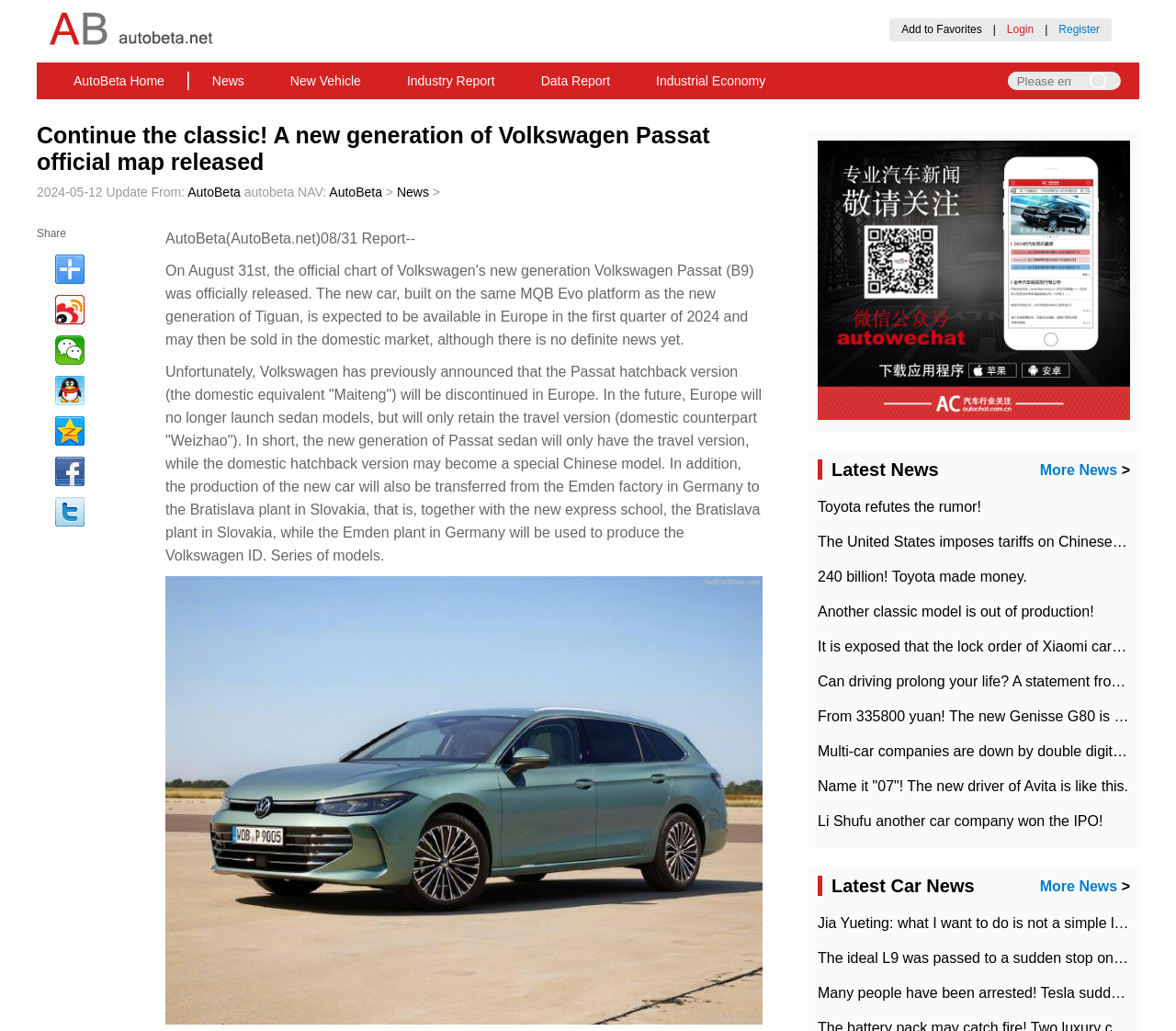How many social media platforms are available for sharing?
Look at the screenshot and provide an in-depth answer.

The webpage has a section for sharing, and there are 7 social media platforms available, including Weibo, Wechat, QQ, QQZone, Facebook, Twitter, and others.